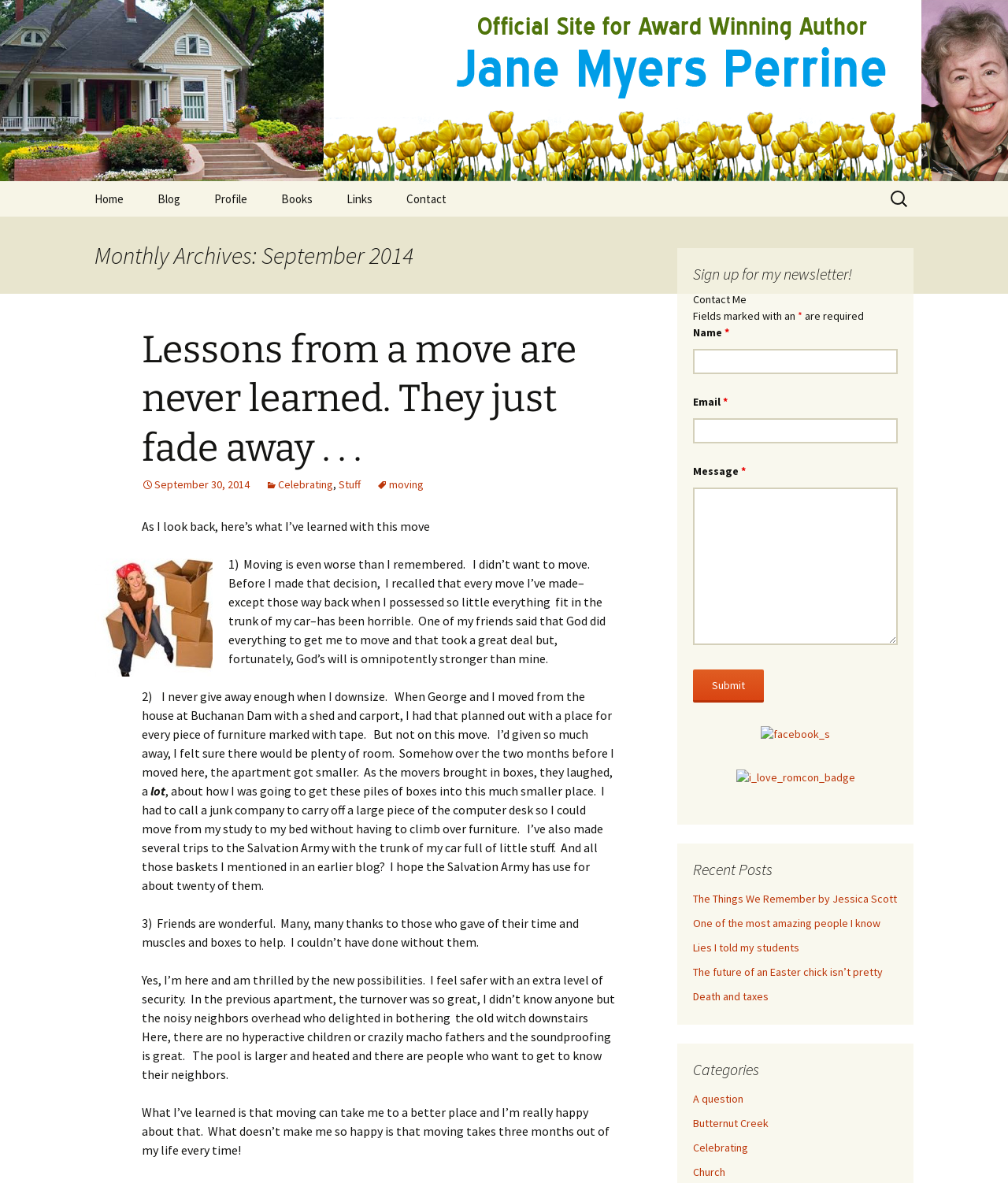Provide the bounding box coordinates of the HTML element this sentence describes: "Church".

[0.688, 0.985, 0.72, 0.997]